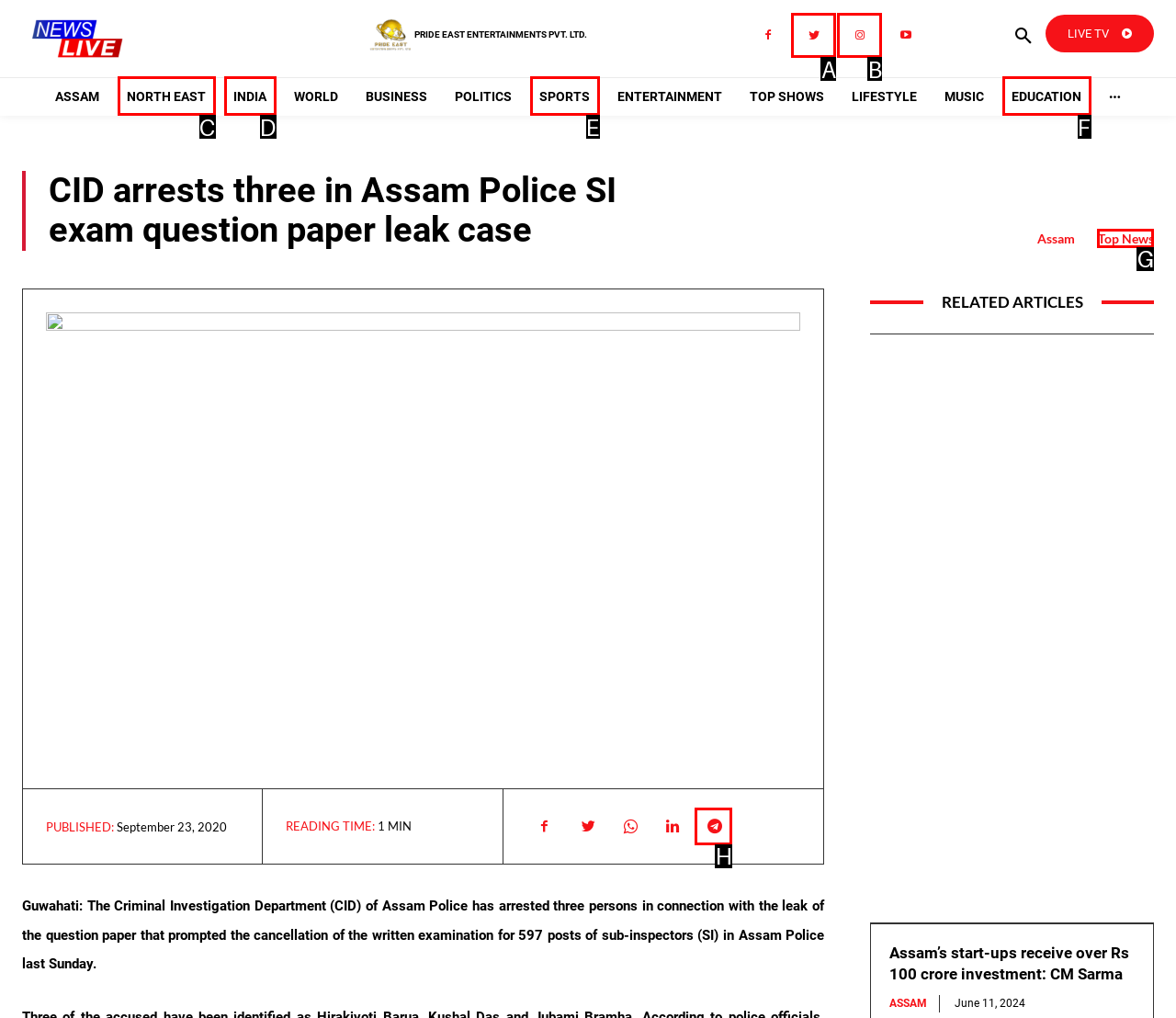Determine the HTML element that aligns with the description: North East
Answer by stating the letter of the appropriate option from the available choices.

C